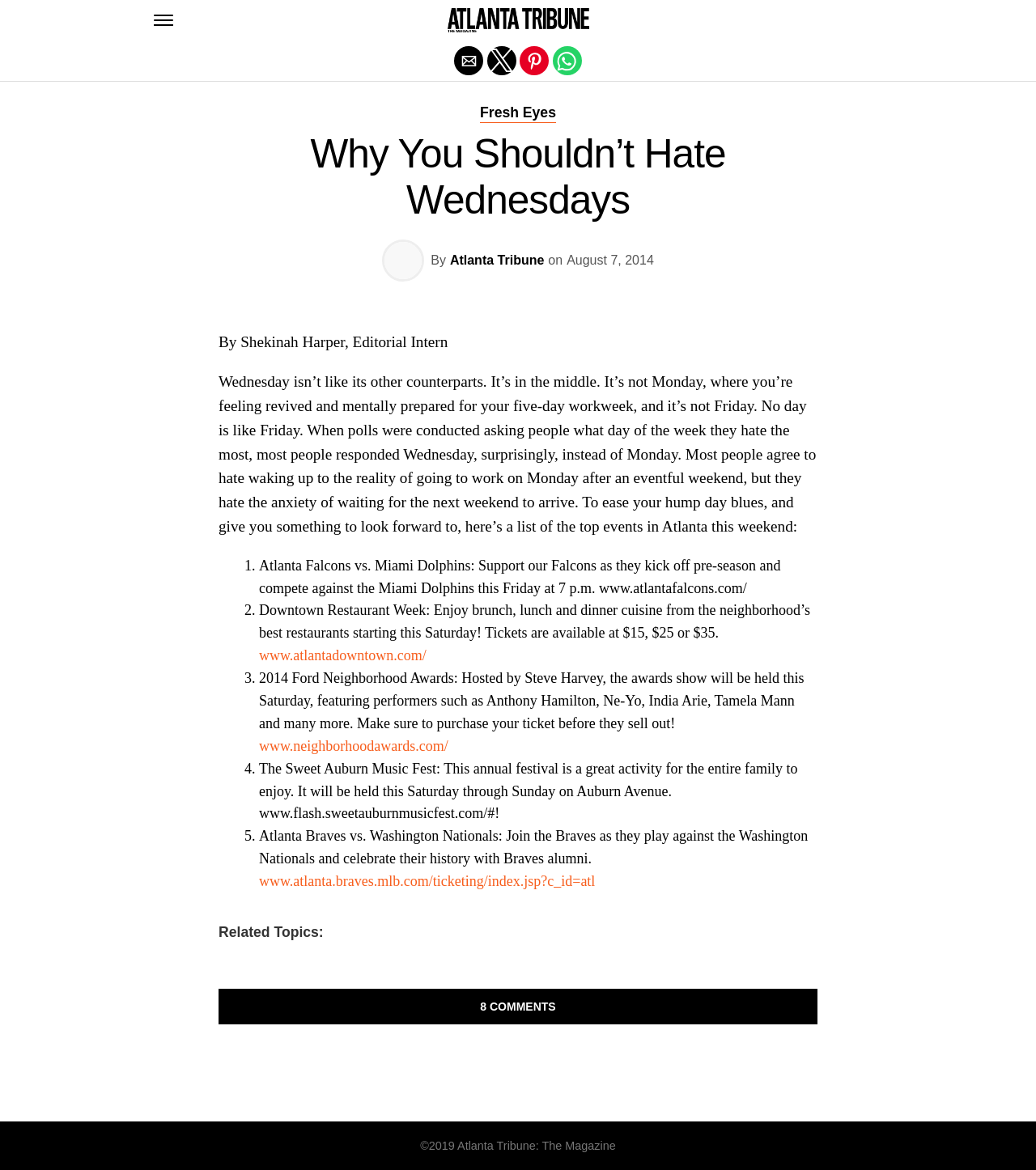What is the theme of the article?
Respond with a short answer, either a single word or a phrase, based on the image.

Events in Atlanta